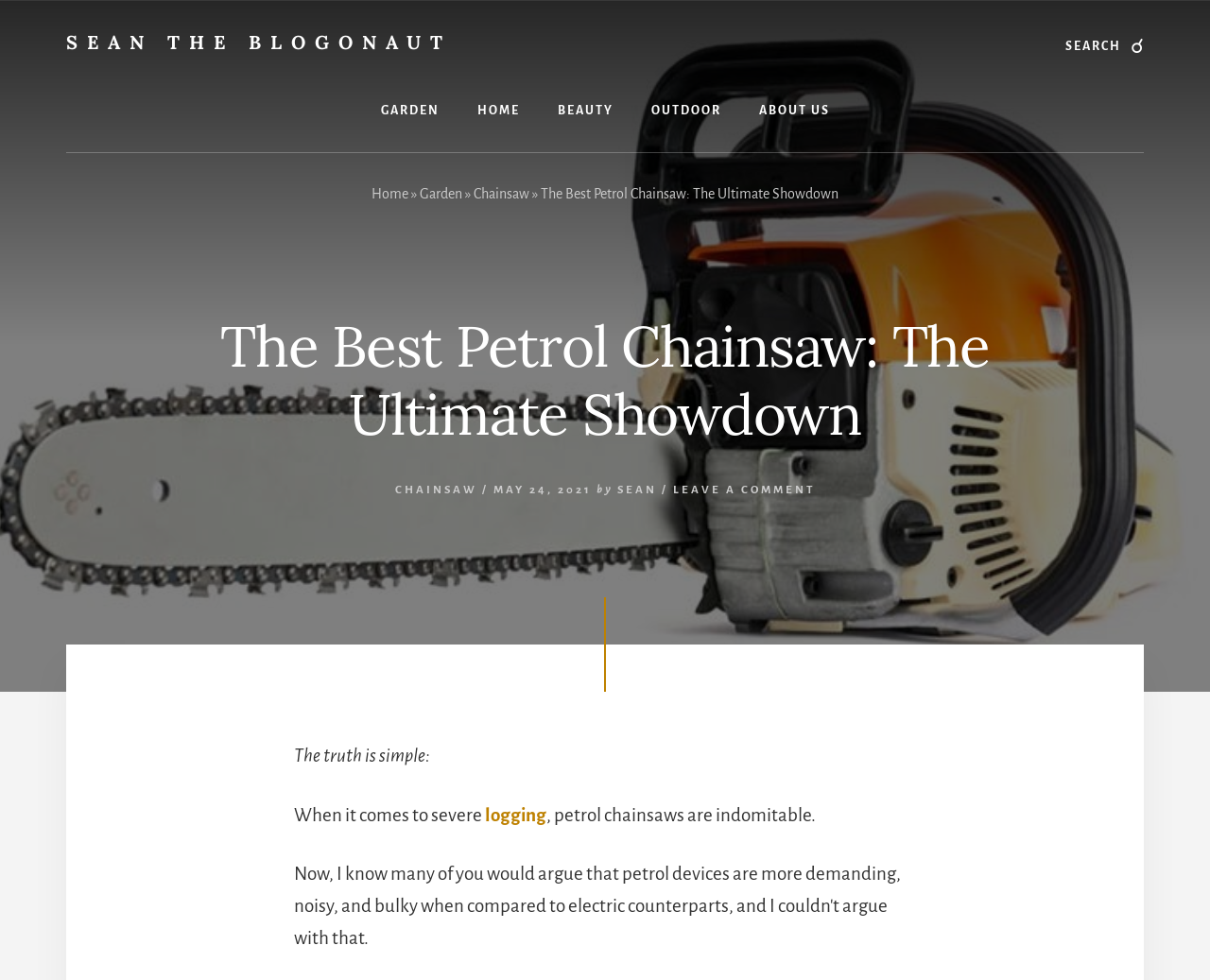What is the purpose of the search box?
Please utilize the information in the image to give a detailed response to the question.

The search box is located at the top right corner of the webpage with a button labeled 'SEARCH', which suggests that its purpose is to allow users to search for specific content on the website.